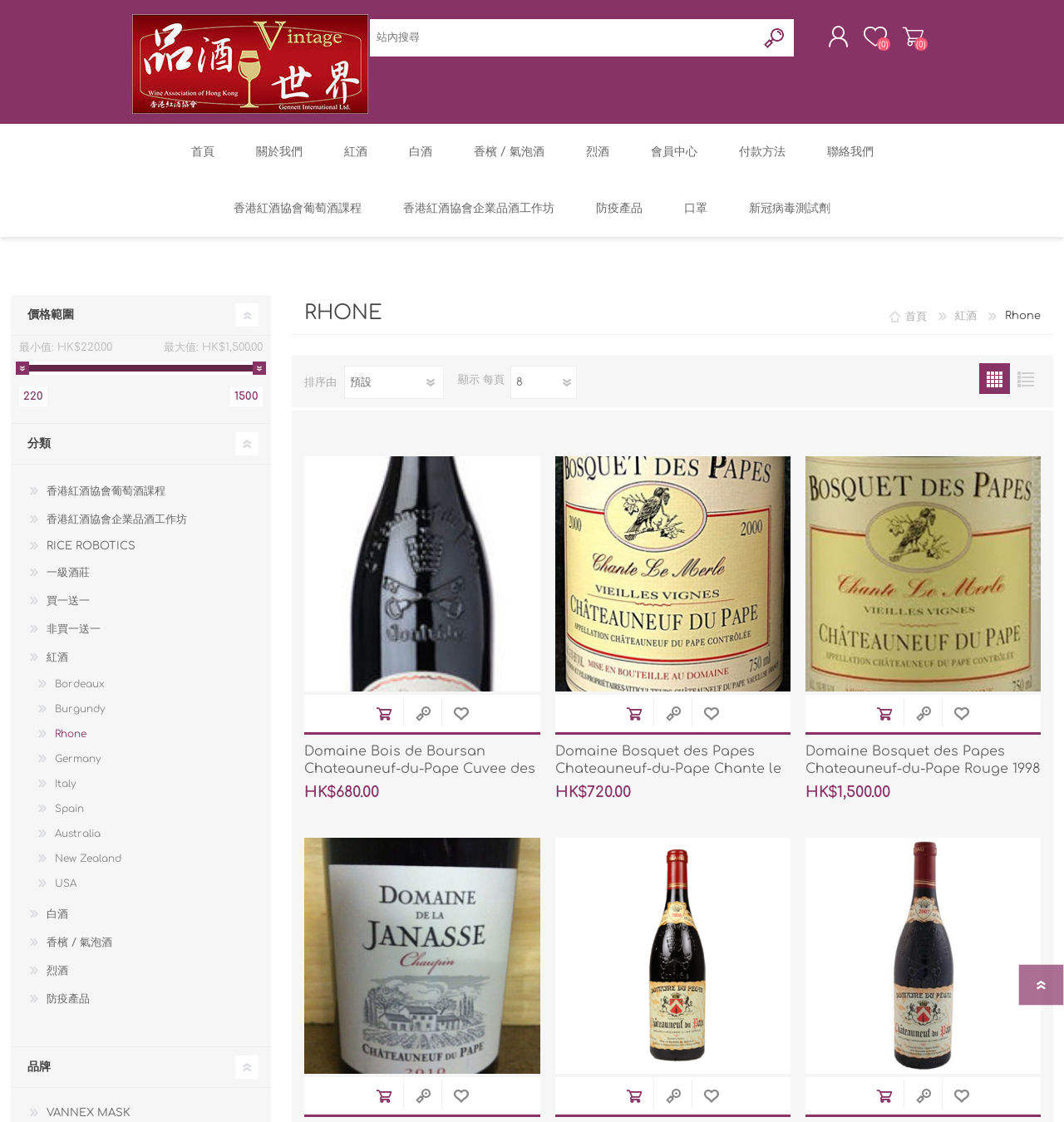Provide the bounding box coordinates for the UI element that is described as: "lawnton@hippopawn.com.au".

None